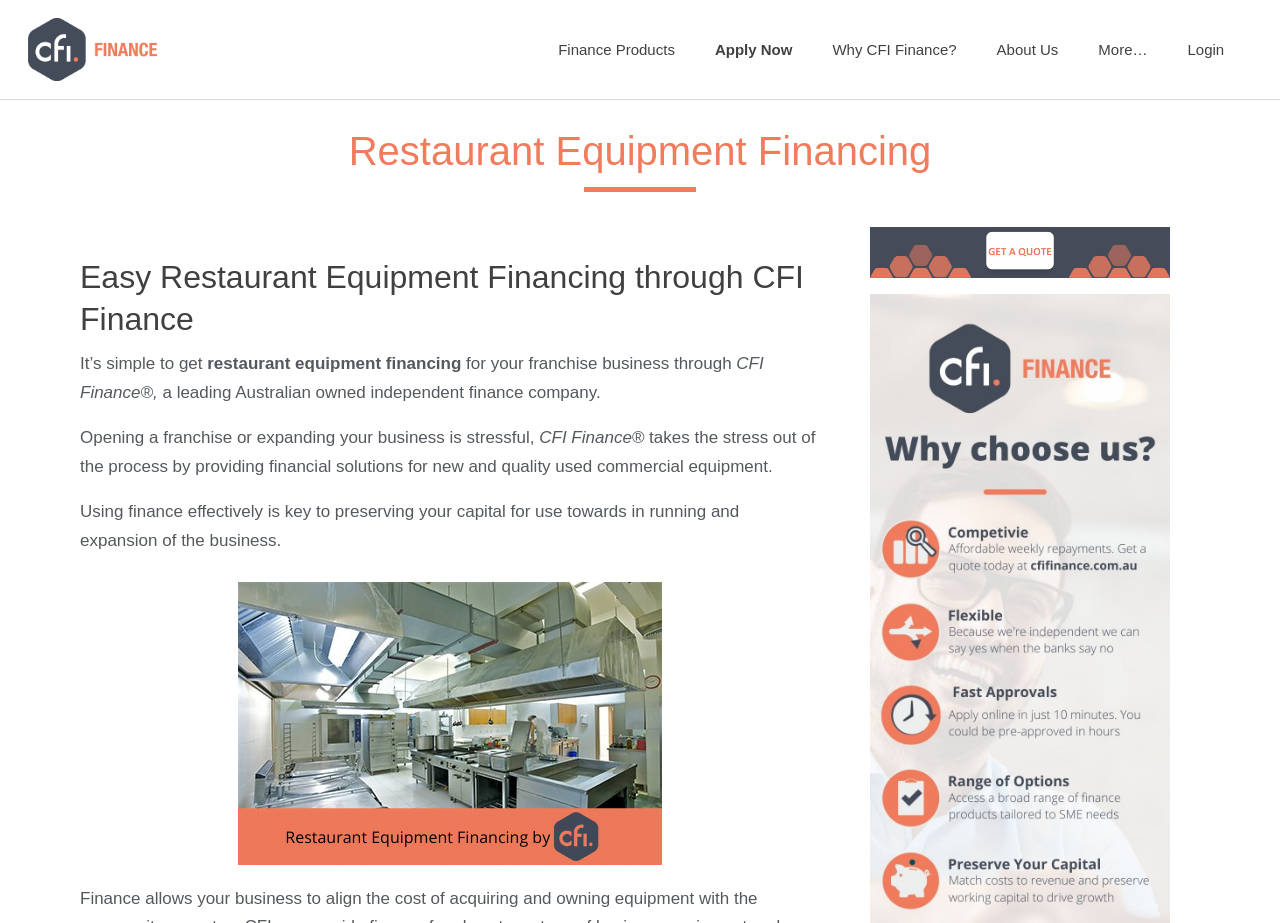Describe in detail what you see on the webpage.

The webpage is about restaurant equipment financing for franchise businesses through CFI Finance, an Australian leader in franchise financing. At the top left corner, there is a CFI logo, which is an image linked to the company's website. 

Below the logo, there are six navigation links: "Finance Products", "Apply Now", "Why CFI Finance?", "About Us", "More…", and "Login", which are aligned horizontally across the top of the page. 

The main content of the page is divided into two sections. The first section has a heading "Restaurant Equipment Financing" and a subheading "Easy Restaurant Equipment Financing through CFI Finance". Below the headings, there are four paragraphs of text that describe the benefits of financing restaurant equipment through CFI Finance, including preserving capital for business operations and expansion. 

To the right of the text, there is a large image related to restaurant equipment financing, which takes up most of the right side of the page. 

At the bottom of the page, there are two identical links with the text "quote_banner", each accompanied by a small image. These links are positioned at the bottom left and bottom right corners of the page, respectively.